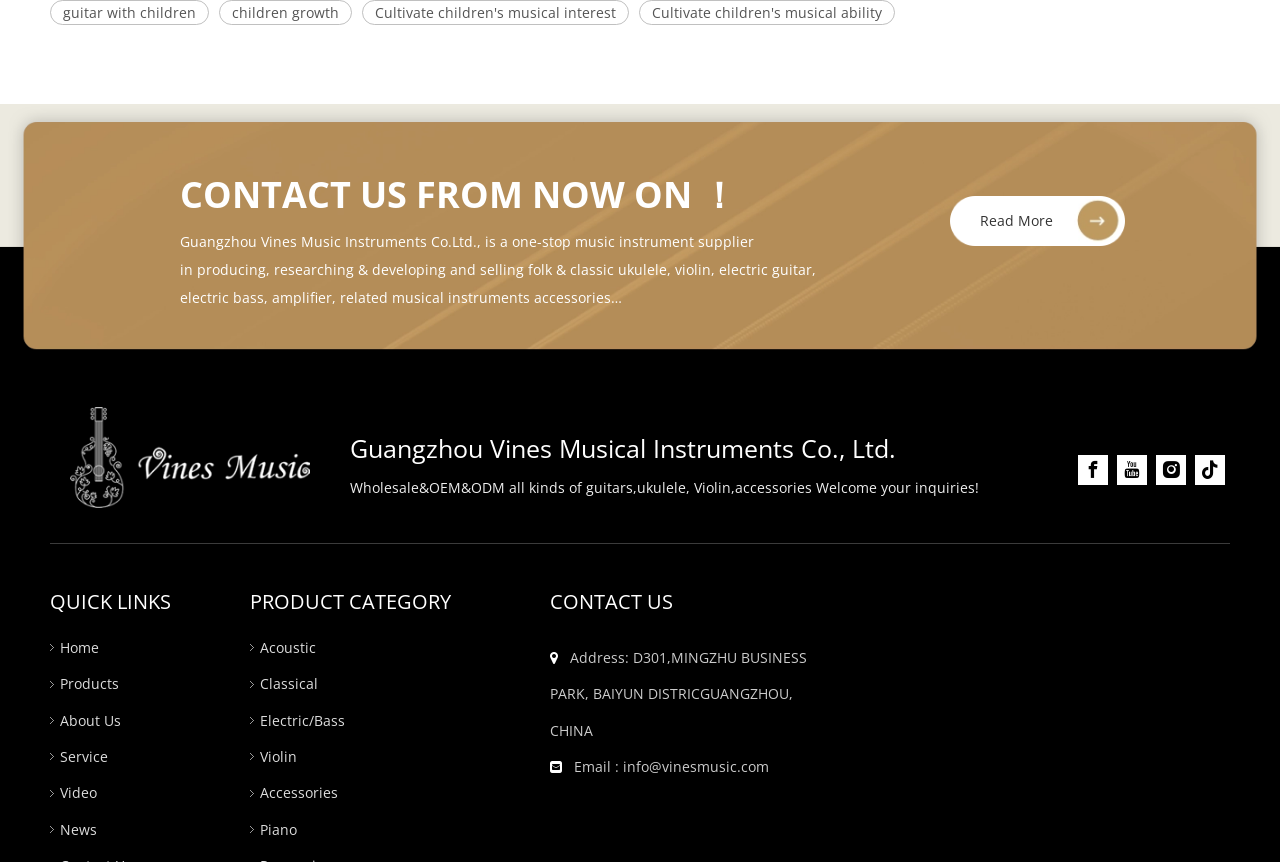What is the address of the company?
Can you provide a detailed and comprehensive answer to the question?

I found the address by looking at the StaticText element with text 'Address: D301,MINGZHU BUSINESS PARK, BAIYUN DISTRICGUANGZHOU, CHINA', which is located in the 'CONTACT US' section of the webpage.